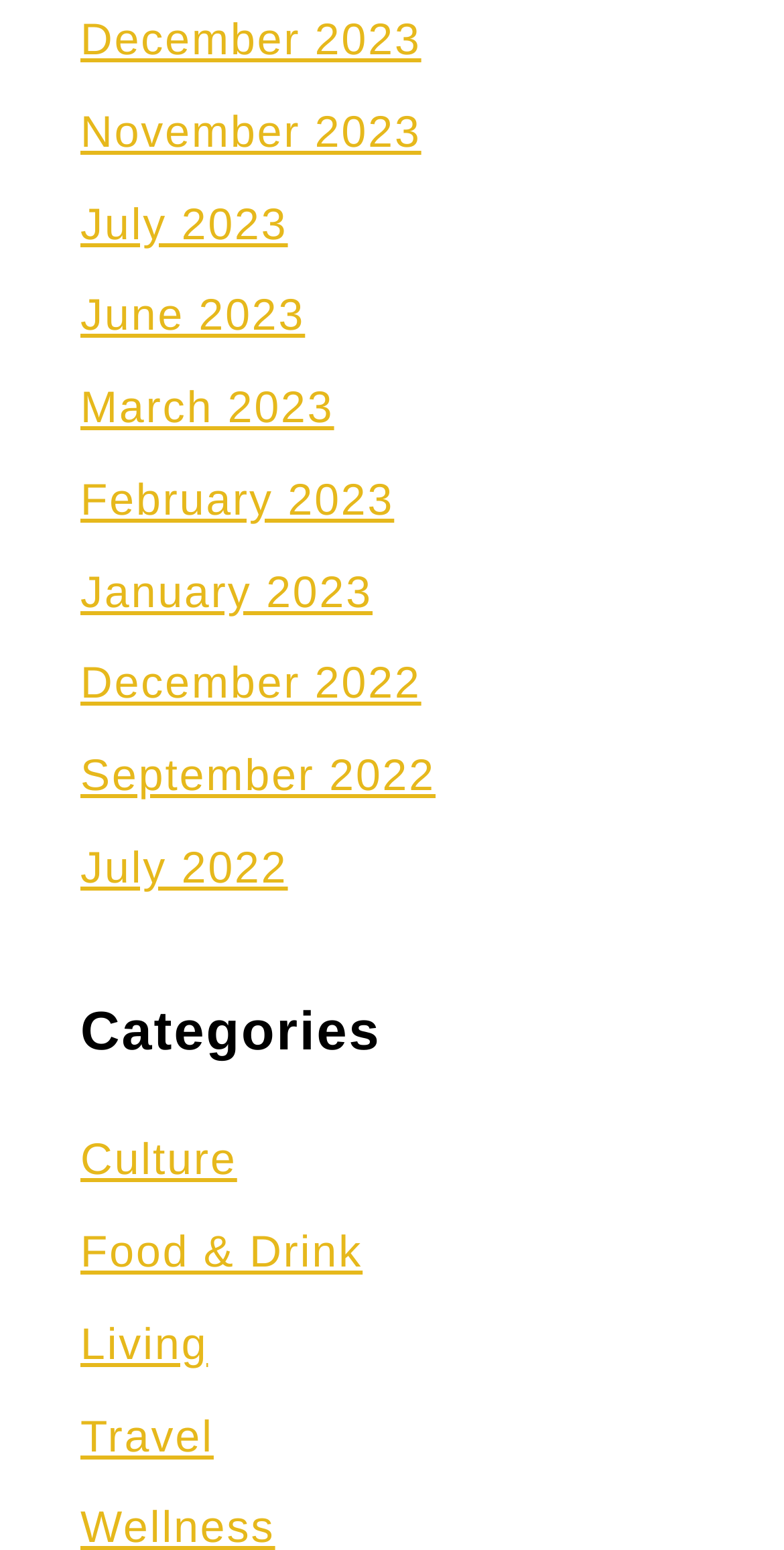Pinpoint the bounding box coordinates of the clickable area necessary to execute the following instruction: "View December 2023 archives". The coordinates should be given as four float numbers between 0 and 1, namely [left, top, right, bottom].

[0.103, 0.009, 0.537, 0.042]